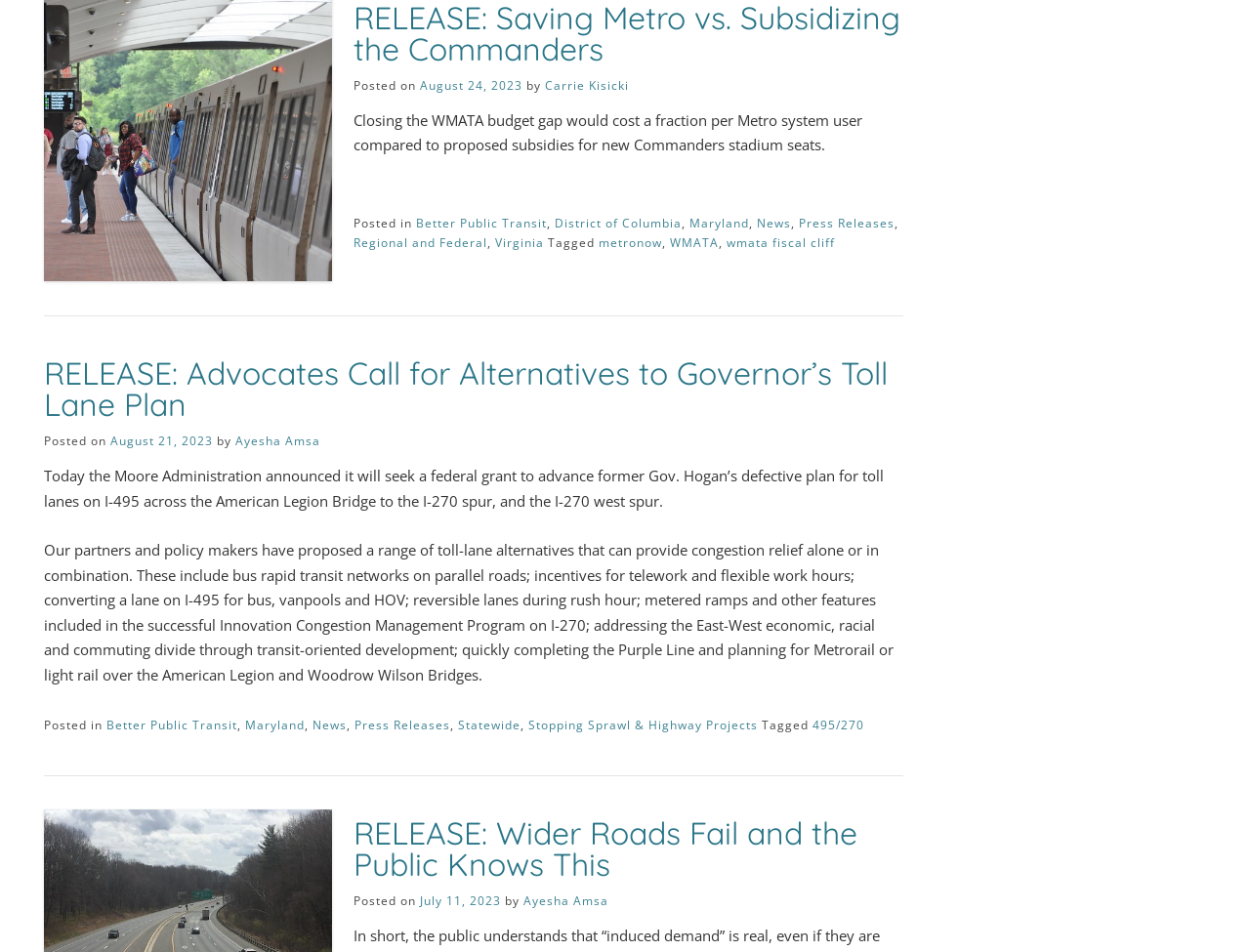Identify the bounding box coordinates for the UI element described by the following text: "Better Public Transit". Provide the coordinates as four float numbers between 0 and 1, in the format [left, top, right, bottom].

[0.085, 0.753, 0.19, 0.771]